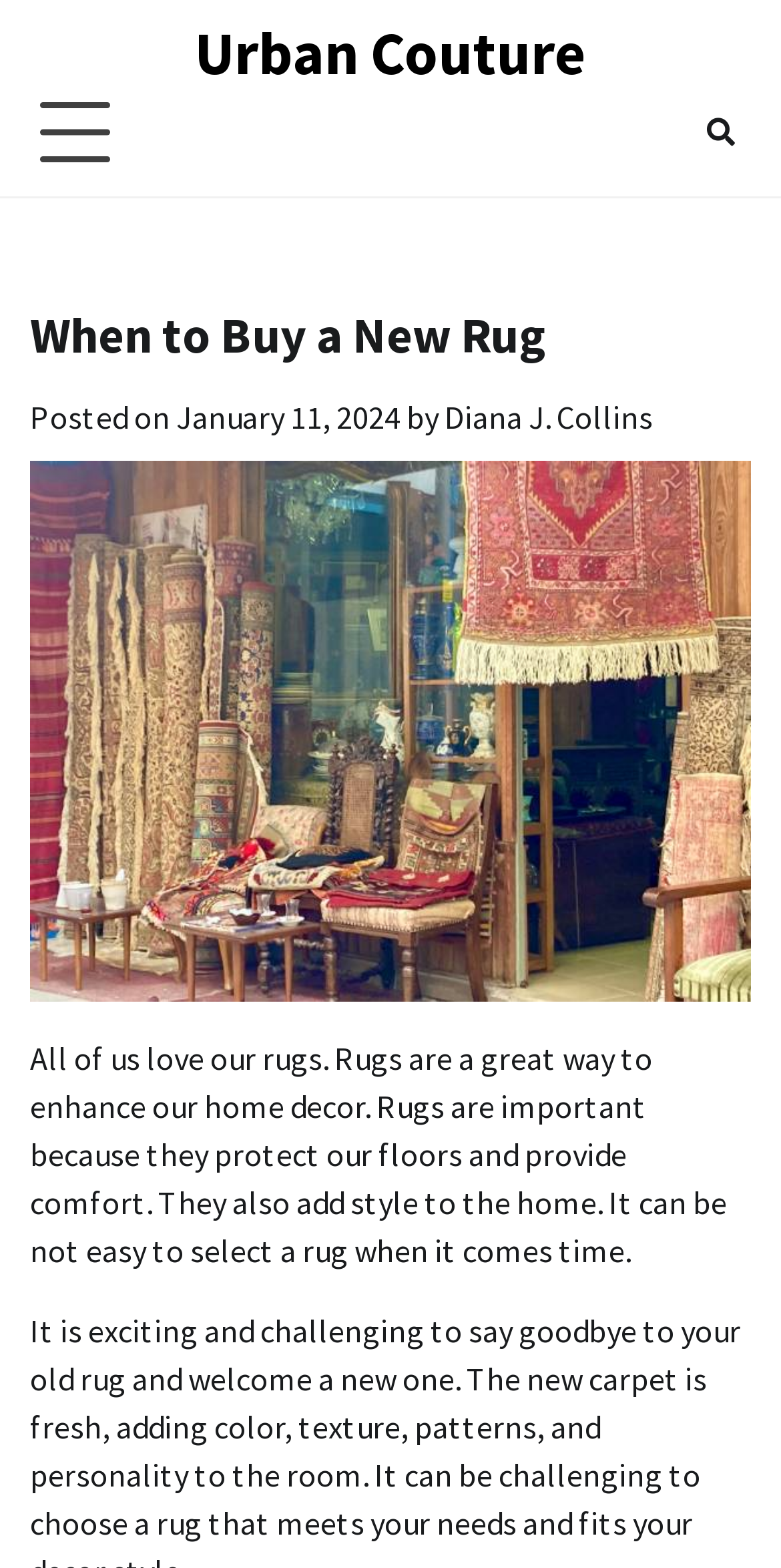Please determine the bounding box coordinates for the UI element described as: "Urban Couture".

[0.249, 0.009, 0.751, 0.057]